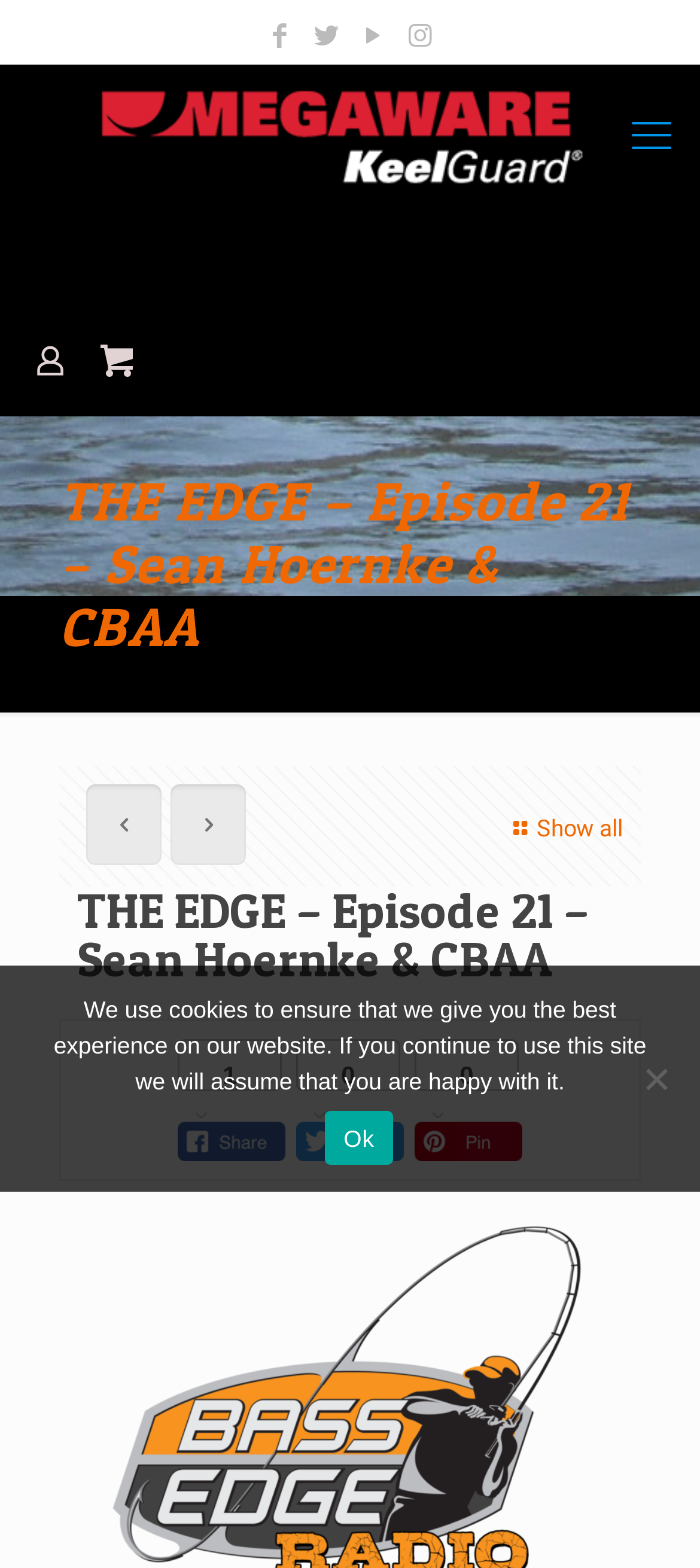What is the purpose of the 'Show all' link? Based on the image, give a response in one word or a short phrase.

To show all posts